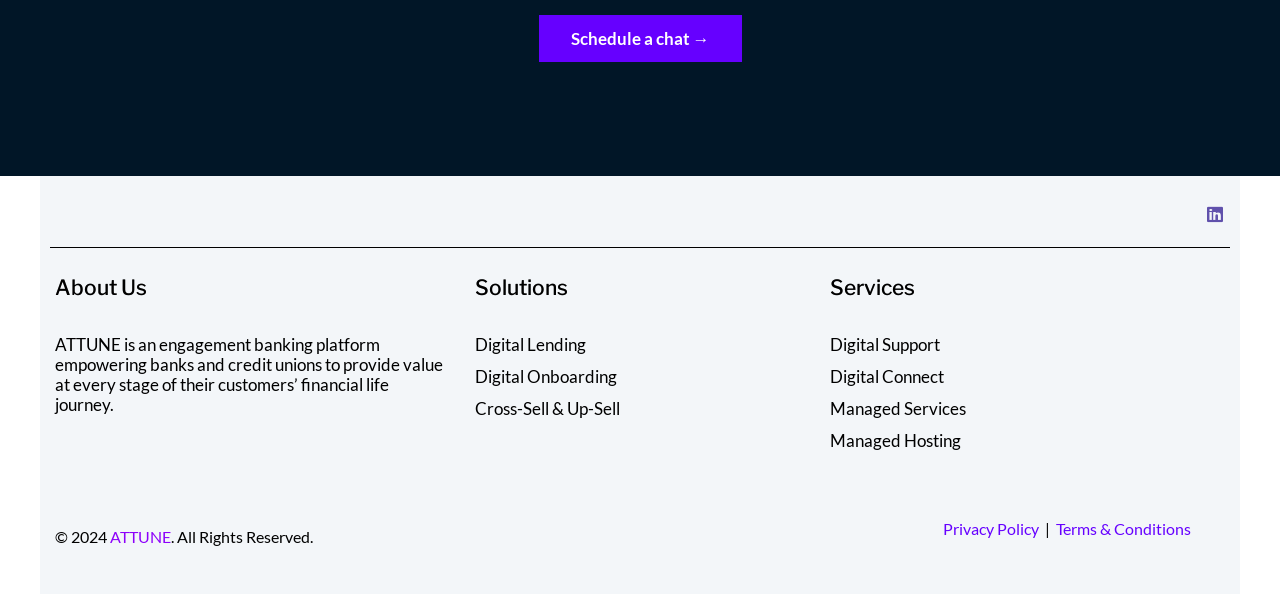From the screenshot, find the bounding box of the UI element matching this description: "ATTUNE". Supply the bounding box coordinates in the form [left, top, right, bottom], each a float between 0 and 1.

[0.086, 0.887, 0.134, 0.919]